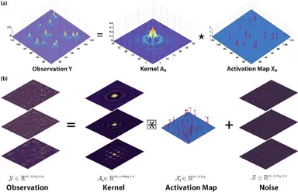Paint a vivid picture with your words by describing the image in detail.

This image presents a visual representation of the mathematical concepts associated with dictionary learning in Fourier transform scanning tunneling spectroscopy. It is divided into two main parts labeled (a) and (b).

In part (a), three three-dimensional plots illustrate the relationships between various components: the first plot depicts the observation \( Y \), the second plot represents the kernel \( A_k \), and the third plot shows the activation map \( X_k \). These elements are visually connected by mathematical operations that suggest how observations are processed and analyzed through a kernel to yield an activation map.

Part (b) breaks down this process further, showcasing a horizontal arrangement of four layers. It emphasizes that an observation can be decomposed into its kernel, an activation map, and noise. The equality equations suggest a comprehensive understanding of how data is structured and processed in this scientific methodology.

Overall, the image encapsulates key aspects of the analytical framework used in advanced microscopy techniques, illustrating how complex data can be interpreted through mathematical models.